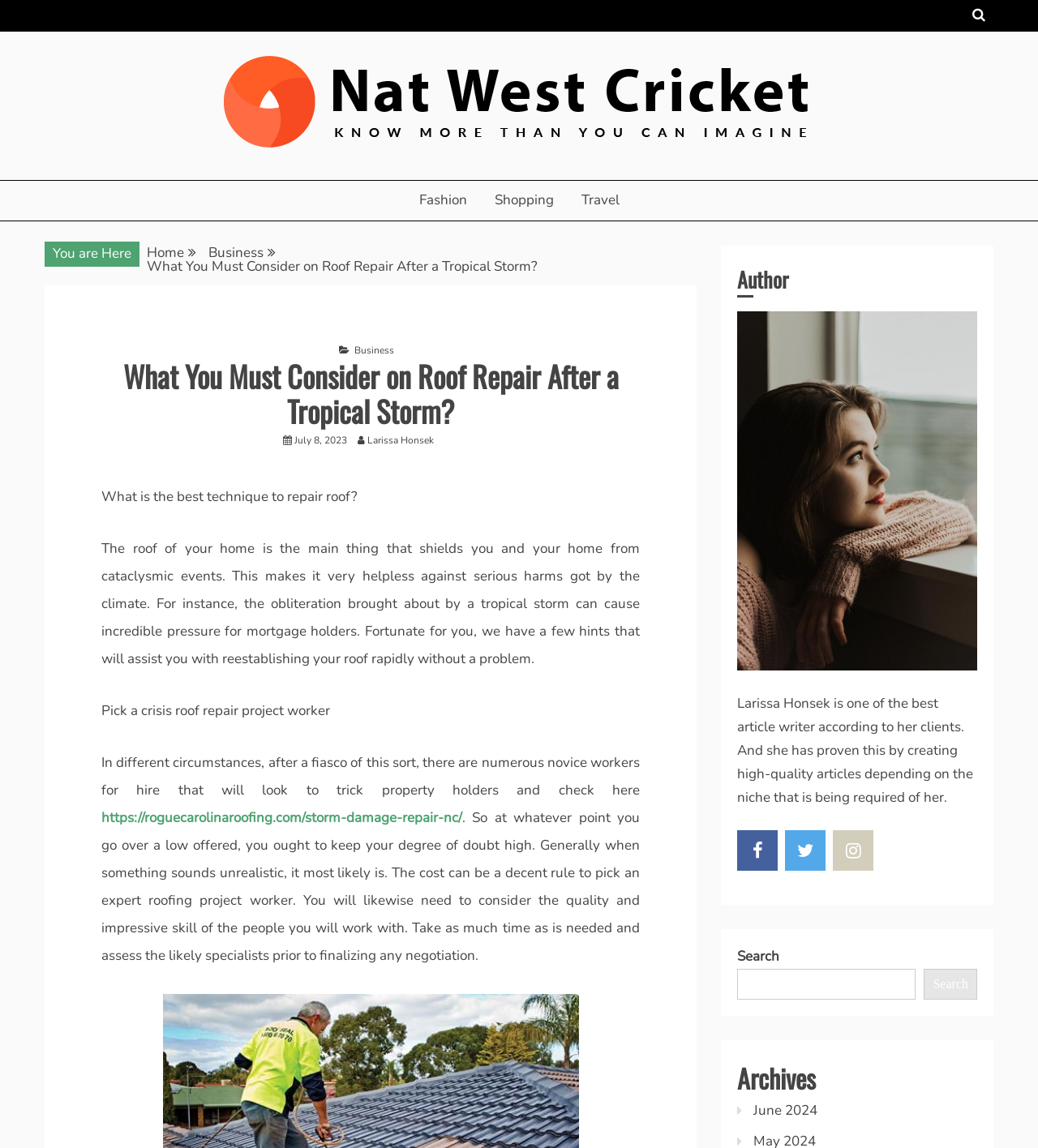Find and specify the bounding box coordinates that correspond to the clickable region for the instruction: "Check the author's profile".

[0.71, 0.228, 0.941, 0.259]